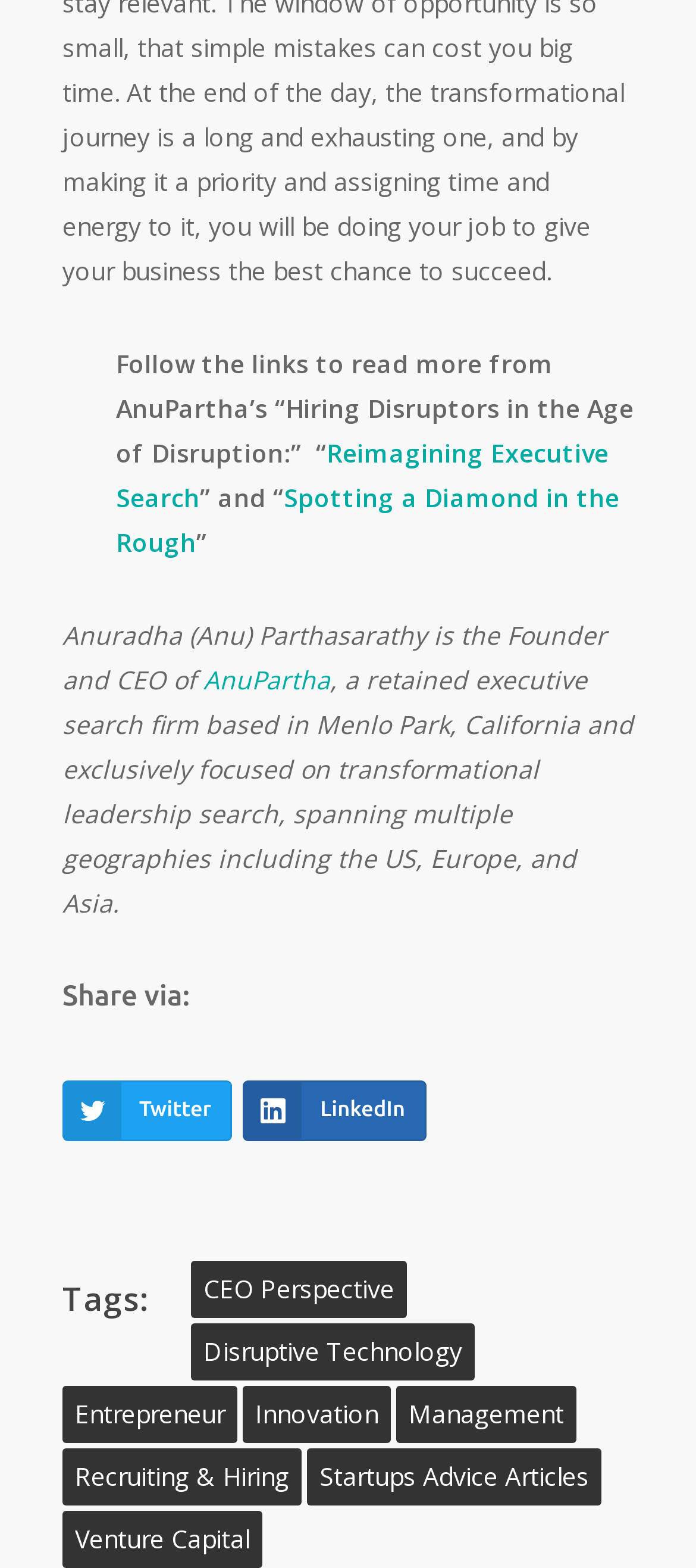Provide a brief response in the form of a single word or phrase:
What is the topic of the article 'Hiring Disruptors in the Age of Disruption:'?

Executive Search